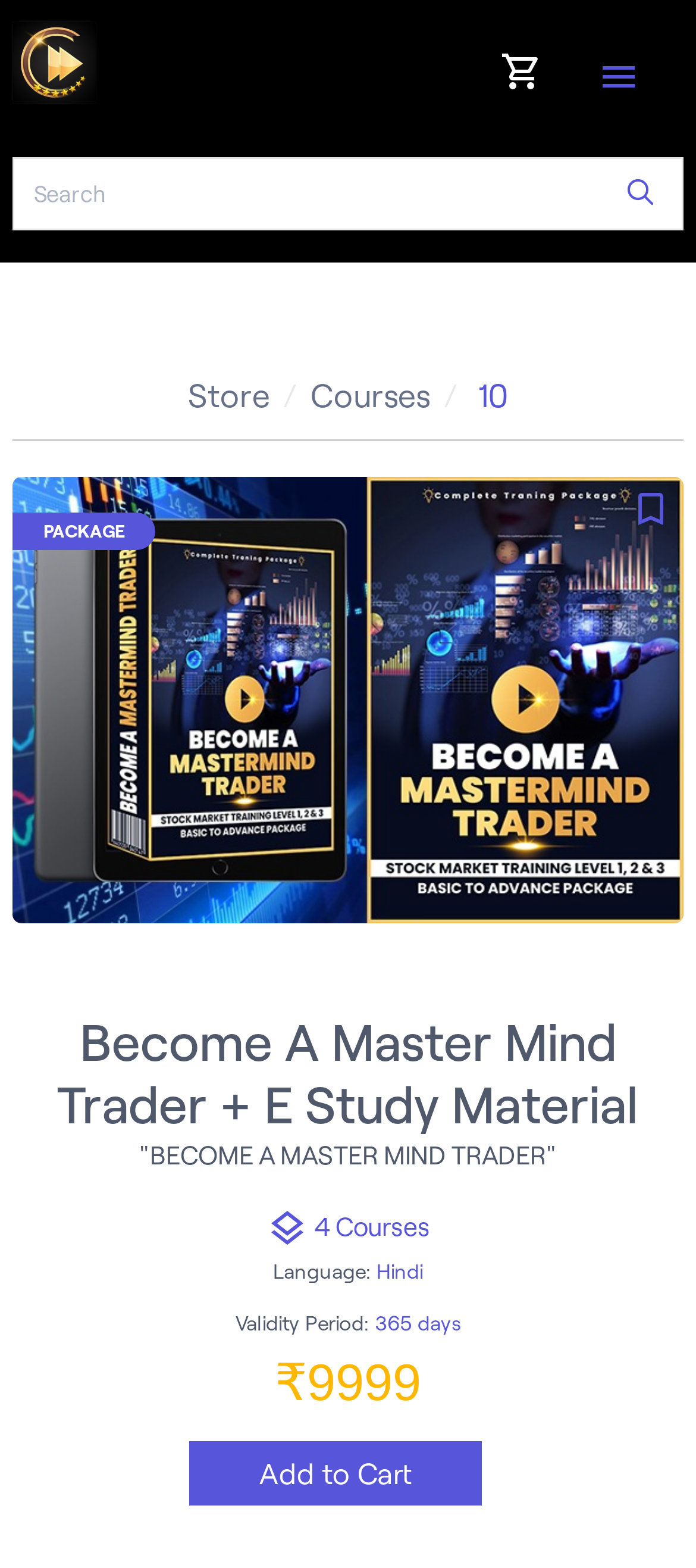How many courses are included in the study material?
Provide an in-depth answer to the question, covering all aspects.

I found the number of courses included in the study material by looking at the section that specifies the number of courses, which is located below the 'layers' section. The number of courses is specified as '4'.